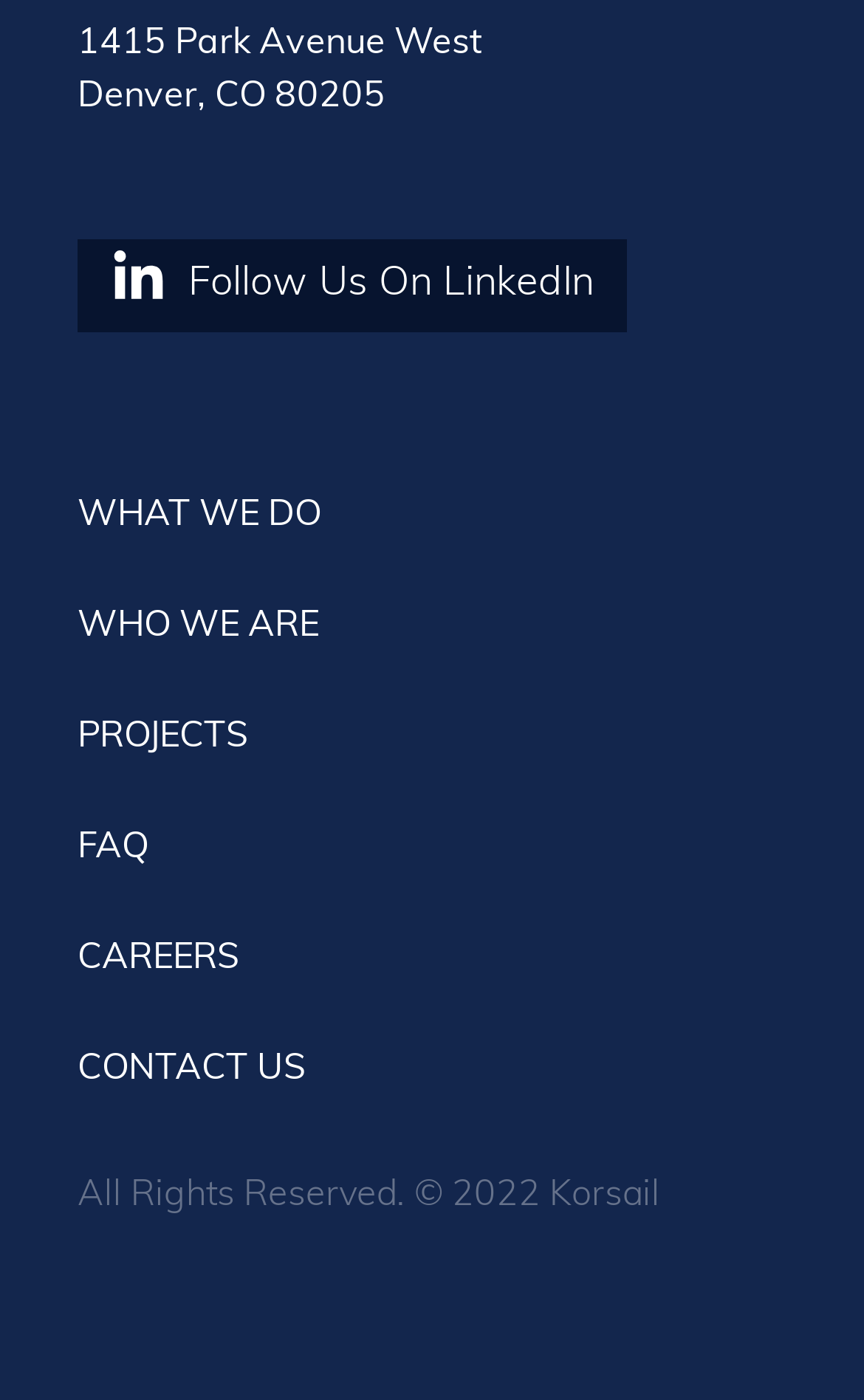Provide the bounding box coordinates of the HTML element described by the text: "Follow Us On LinkedIn". The coordinates should be in the format [left, top, right, bottom] with values between 0 and 1.

[0.09, 0.171, 0.726, 0.237]